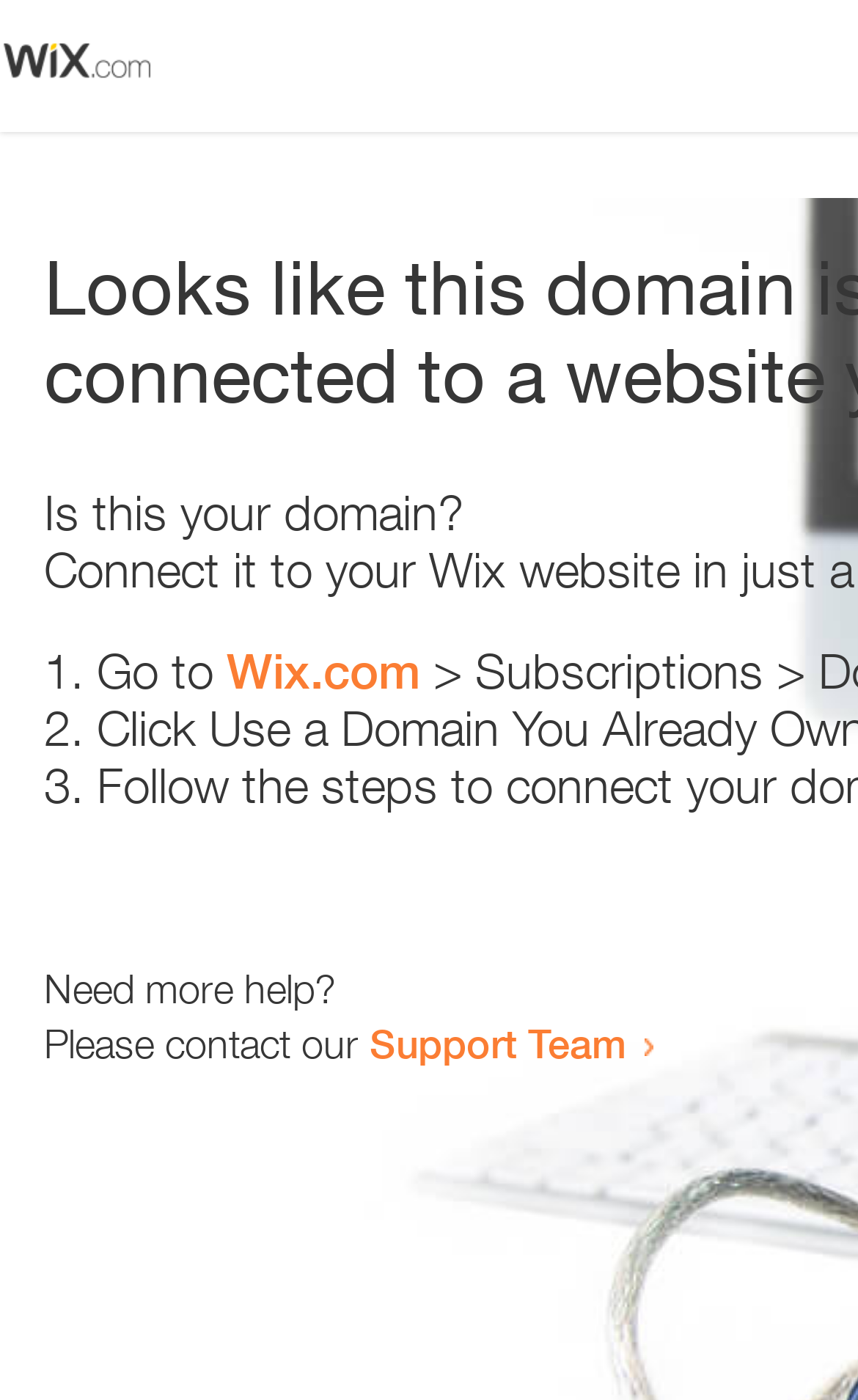Is there an image on the webpage?
Answer briefly with a single word or phrase based on the image.

Yes